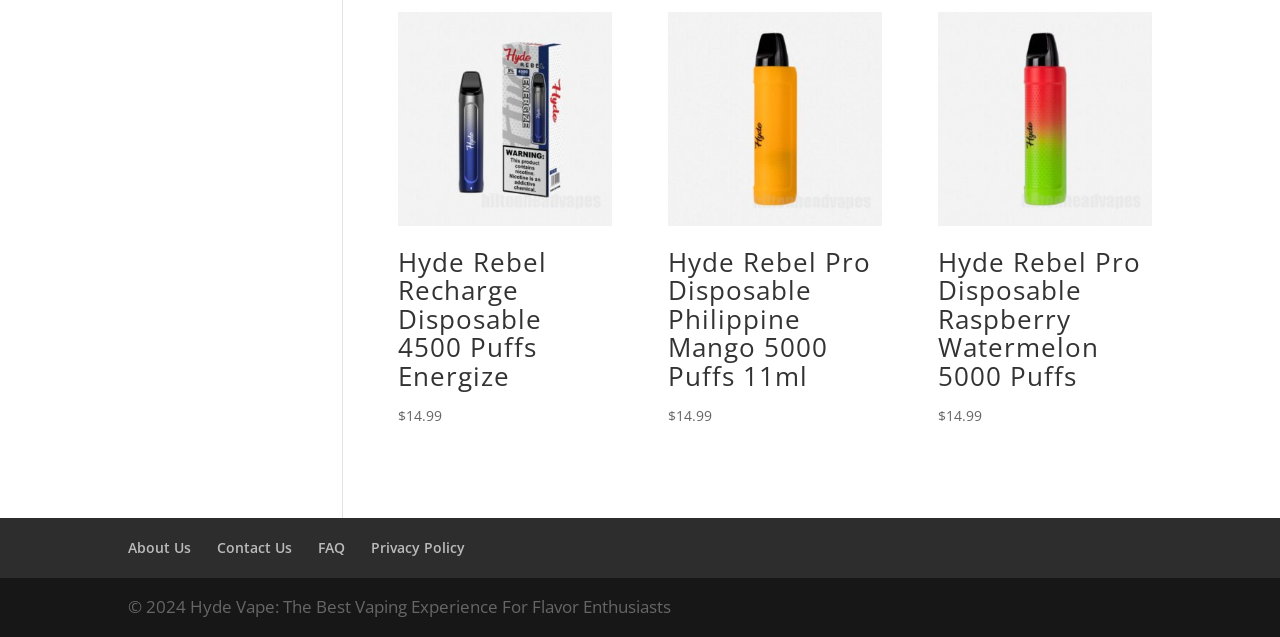How many puffs does Hyde Rebel Pro Disposable Raspberry Watermelon have?
Using the image, elaborate on the answer with as much detail as possible.

I found the information by looking at the link element with the text 'Hyde Rebel Pro Disposable Raspberry Watermelon 5000 Puffs $14.99' which has a bounding box coordinate of [0.733, 0.019, 0.9, 0.671]. The number of puffs is mentioned in the middle of the text as 5000 Puffs.